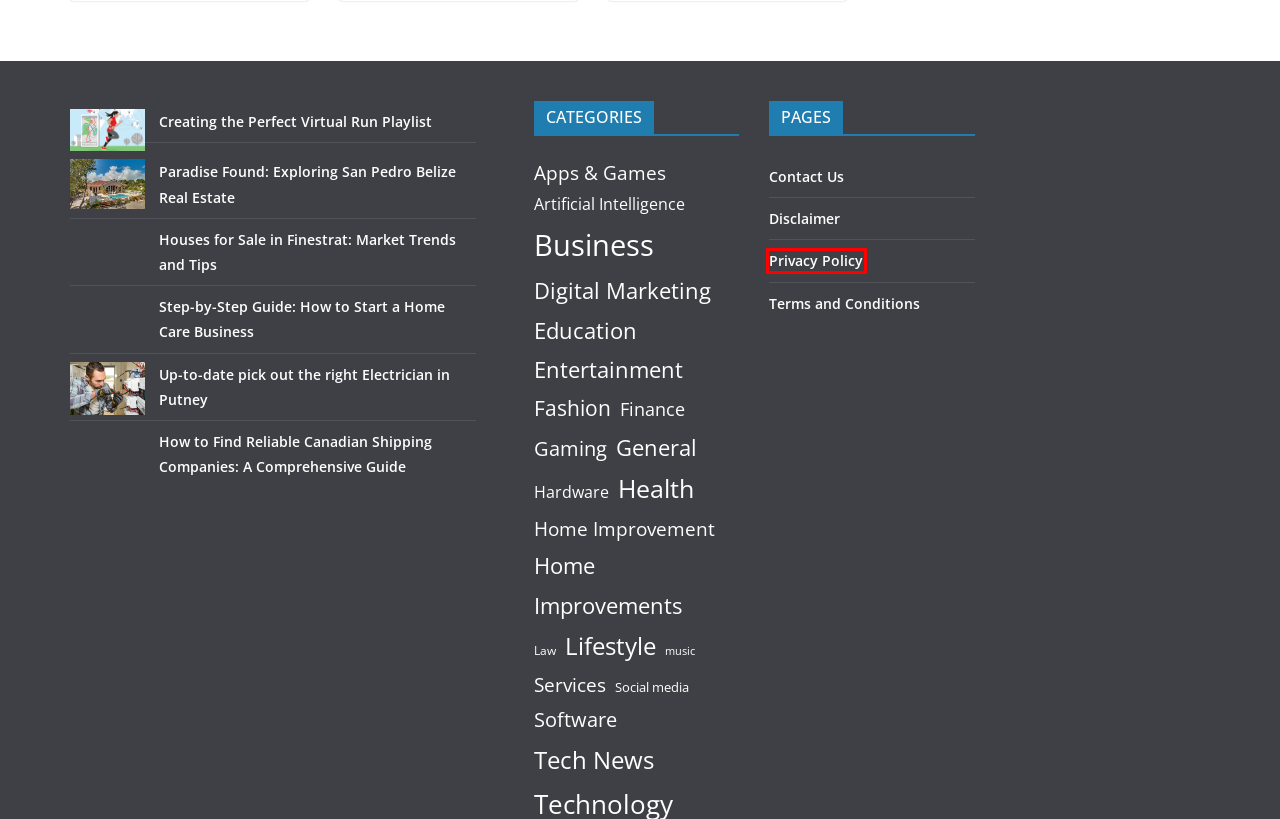Look at the given screenshot of a webpage with a red rectangle bounding box around a UI element. Pick the description that best matches the new webpage after clicking the element highlighted. The descriptions are:
A. Tech News Archives - Tech Post Usa
B. March 2022 - Tech Post Usa
C. Terms and Conditions - Tech Post Usa
D. Disclaimers for Tech Post Usa
E. June 2023 - Tech Post Usa
F. Privacy Policy for Tech Post Usa
G. July 2023 - Tech Post Usa
H. Contact Us - Tech Post Usa

F